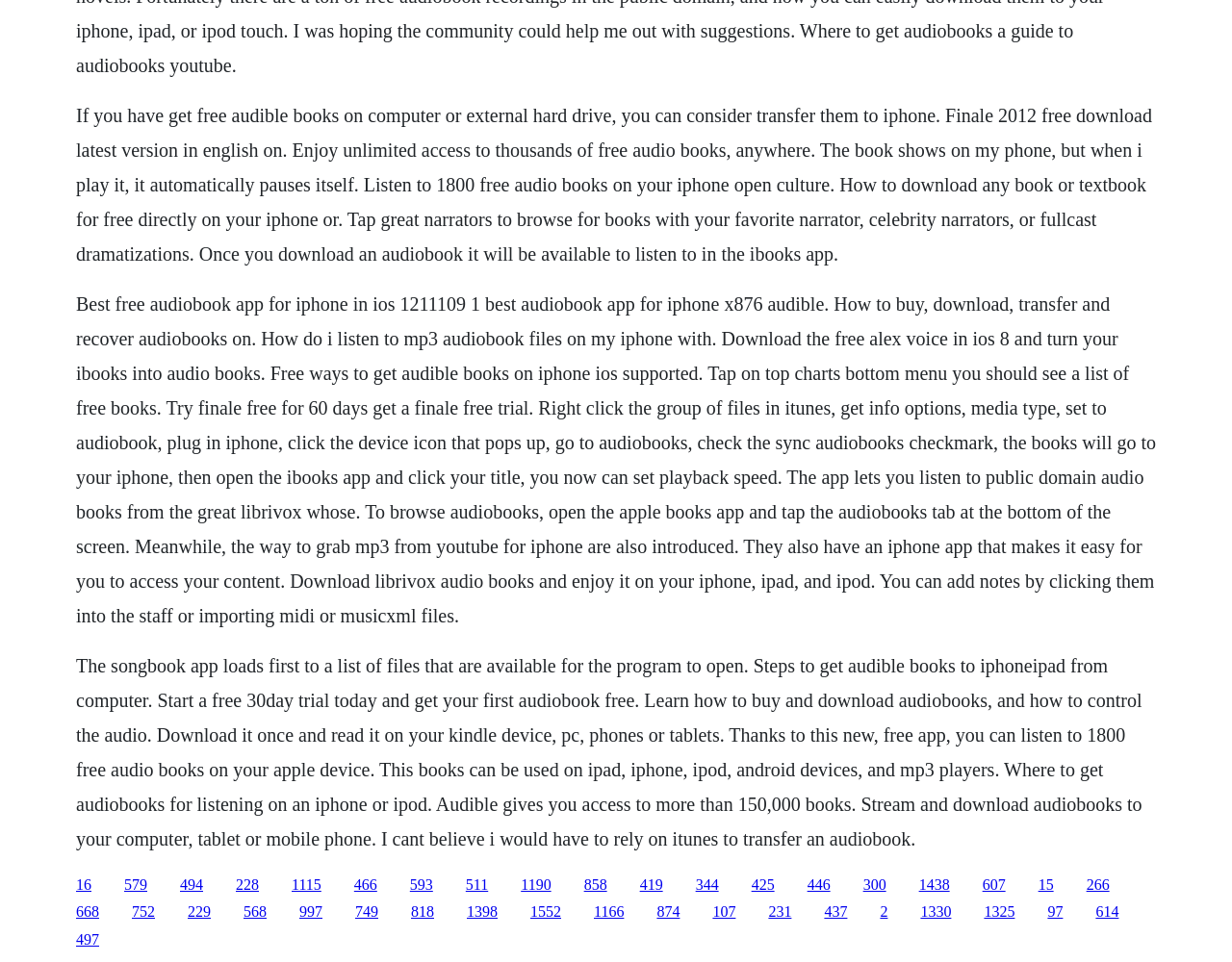Please provide the bounding box coordinates in the format (top-left x, top-left y, bottom-right x, bottom-right y). Remember, all values are floating point numbers between 0 and 1. What is the bounding box coordinate of the region described as: 1166

[0.482, 0.939, 0.507, 0.956]